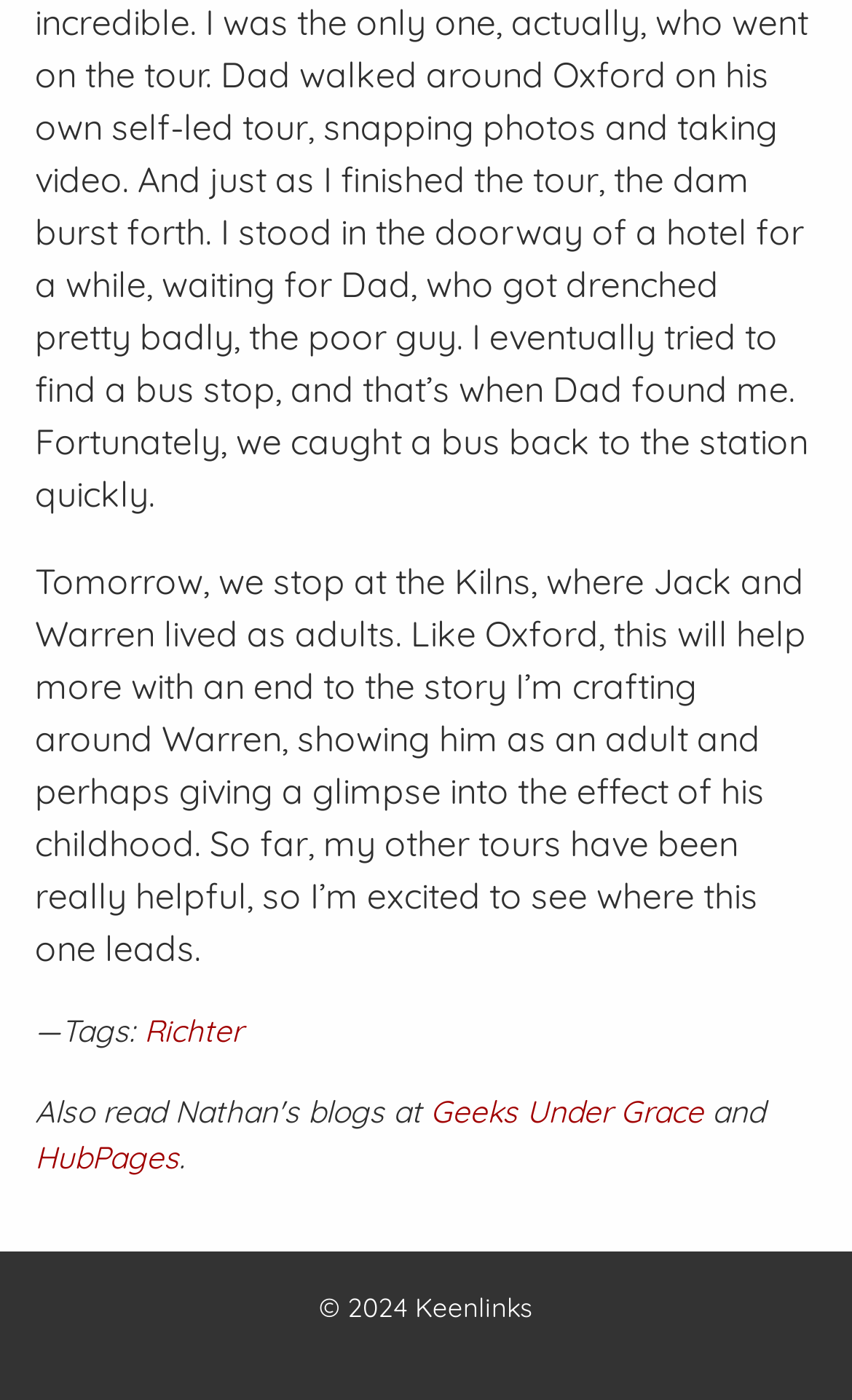Extract the bounding box coordinates for the UI element described by the text: "HubPages". The coordinates should be in the form of [left, top, right, bottom] with values between 0 and 1.

[0.041, 0.813, 0.21, 0.841]